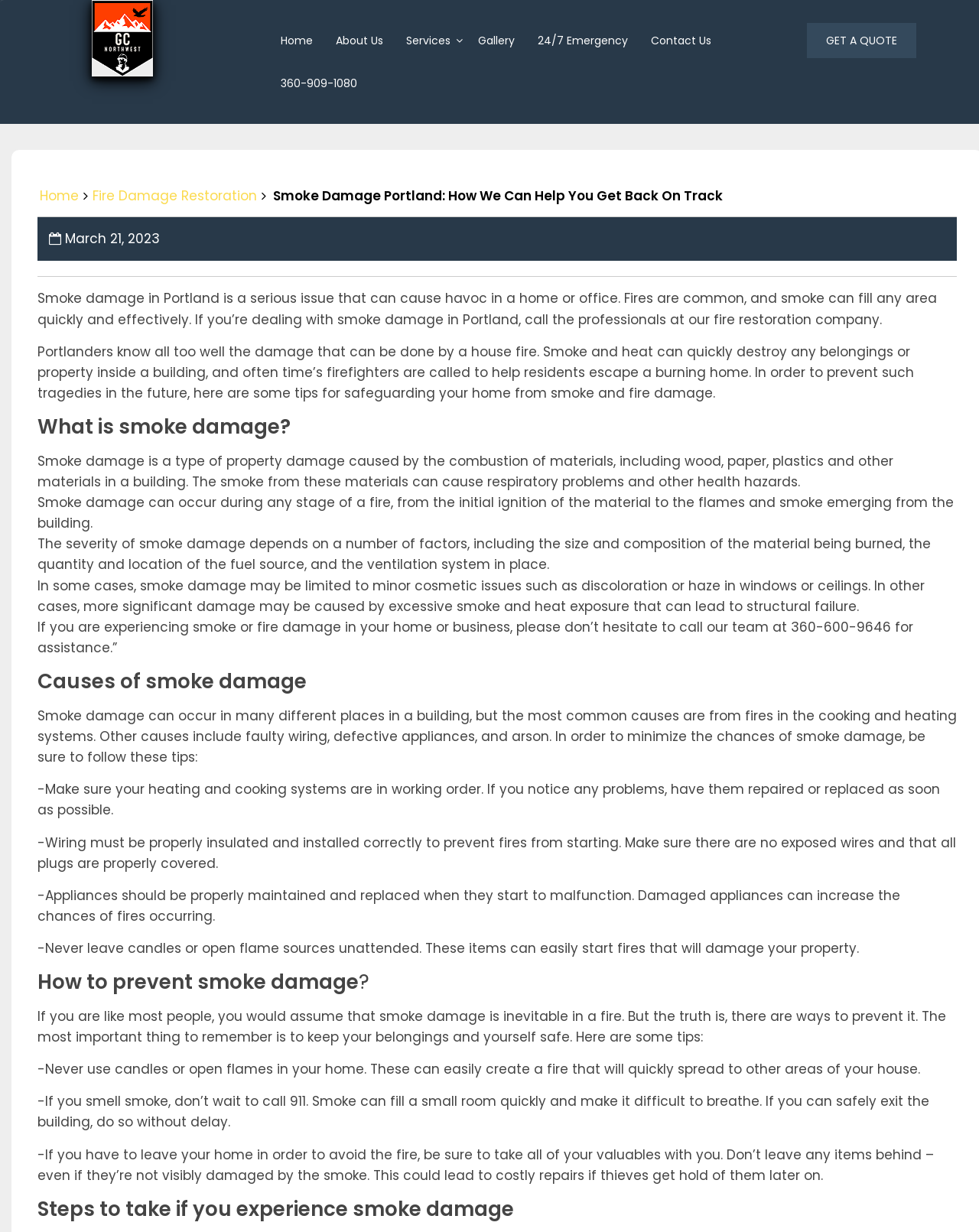Could you determine the bounding box coordinates of the clickable element to complete the instruction: "Click the 'GET A QUOTE' button"? Provide the coordinates as four float numbers between 0 and 1, i.e., [left, top, right, bottom].

[0.824, 0.019, 0.936, 0.047]